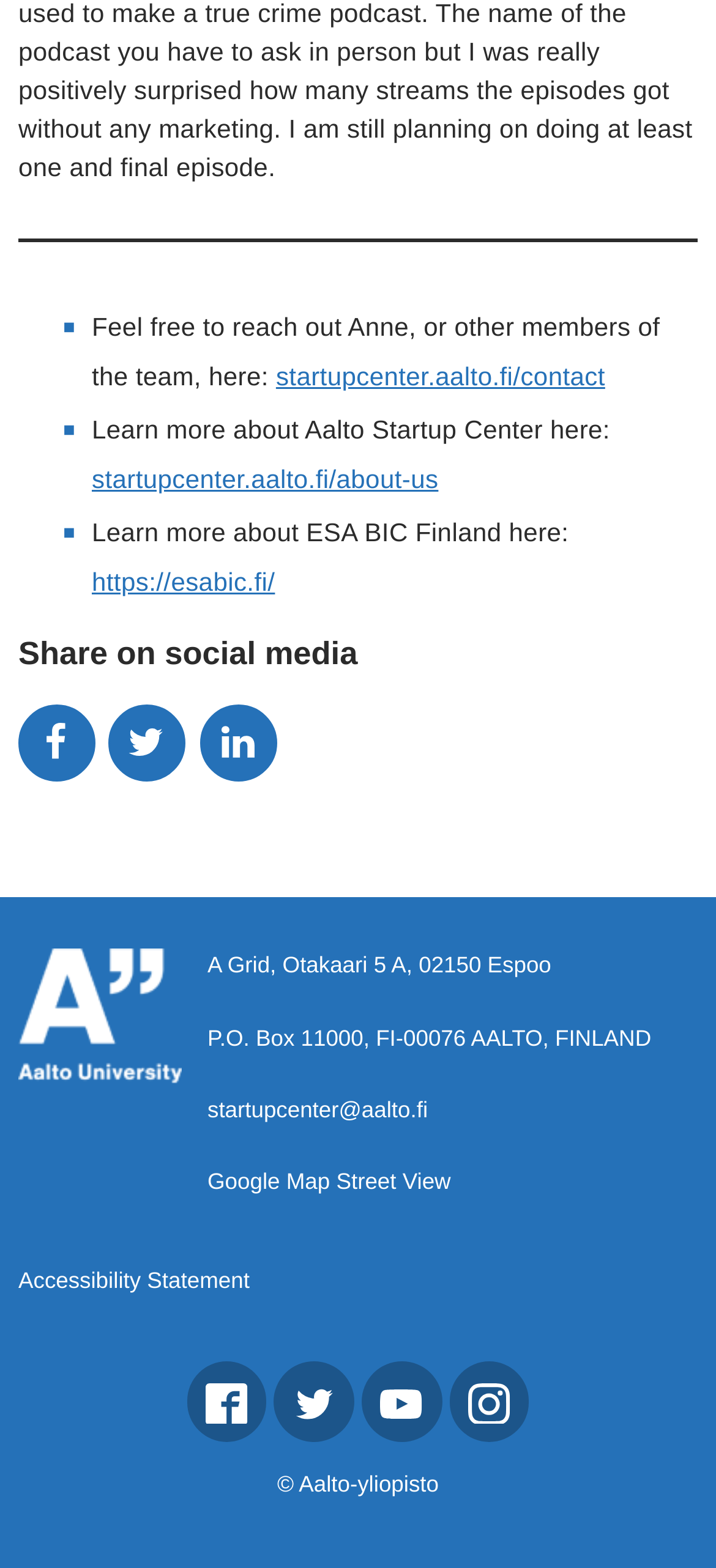Identify the bounding box coordinates of the clickable region necessary to fulfill the following instruction: "Check Accessibility Statement". The bounding box coordinates should be four float numbers between 0 and 1, i.e., [left, top, right, bottom].

[0.026, 0.808, 0.349, 0.825]